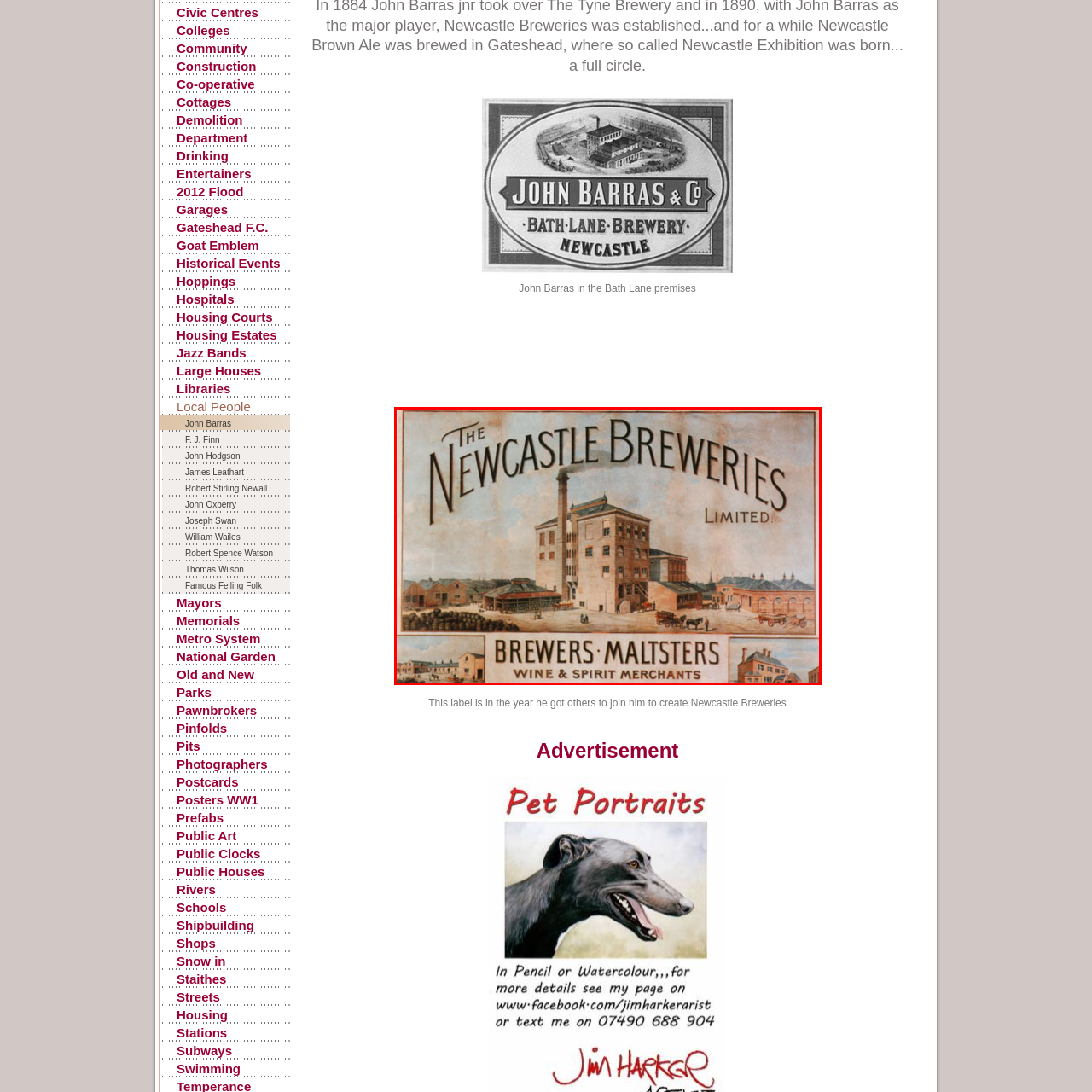Provide a comprehensive description of the image highlighted by the red bounding box.

This image showcases a vintage advertisement for "The Newcastle Breweries Limited," prominently featuring the elegant architectural design of the brewery building. The artwork highlights the brewery's multi-story structure, complete with a distinctive chimney, emphasizing its role as a significant production site for beverages. Below the main title, the designation "BREWERS · MALSTERS" is boldly displayed, along with the phrase "WINE & SPIRIT MERCHANTS," indicating the range of products offered. This label reflects the heritage and history of brewing in Gateshead, providing context to its location and the brewing legacy of the region. The overall aesthetic captures a sense of nostalgia and pride in local craftsmanship and industry.